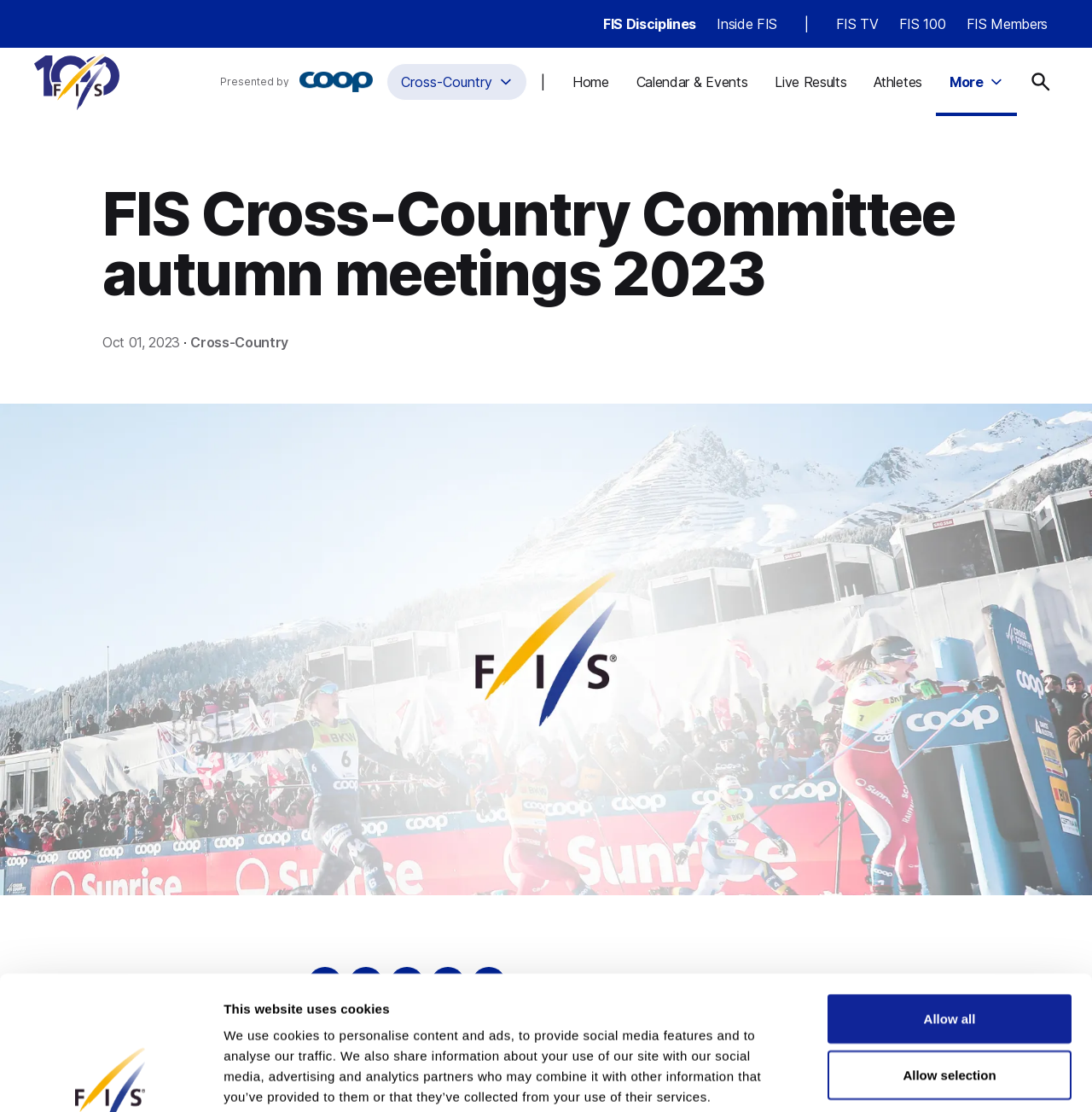What is the text of the button next to the 'Cross-Country' link?
Answer with a single word or phrase, using the screenshot for reference.

Cross-Country